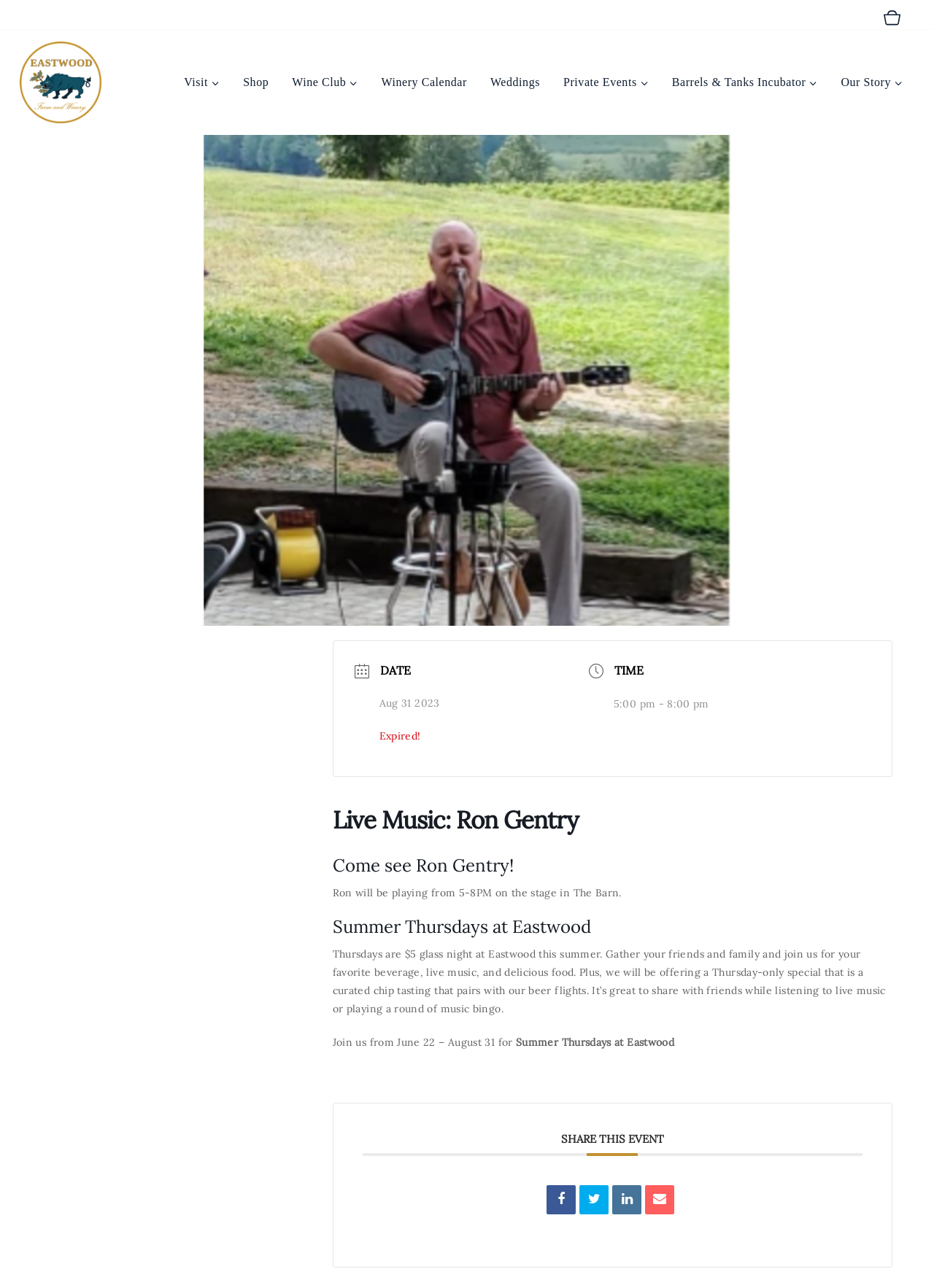Please identify the bounding box coordinates of where to click in order to follow the instruction: "Click on the 'Visit' link".

[0.184, 0.053, 0.248, 0.075]